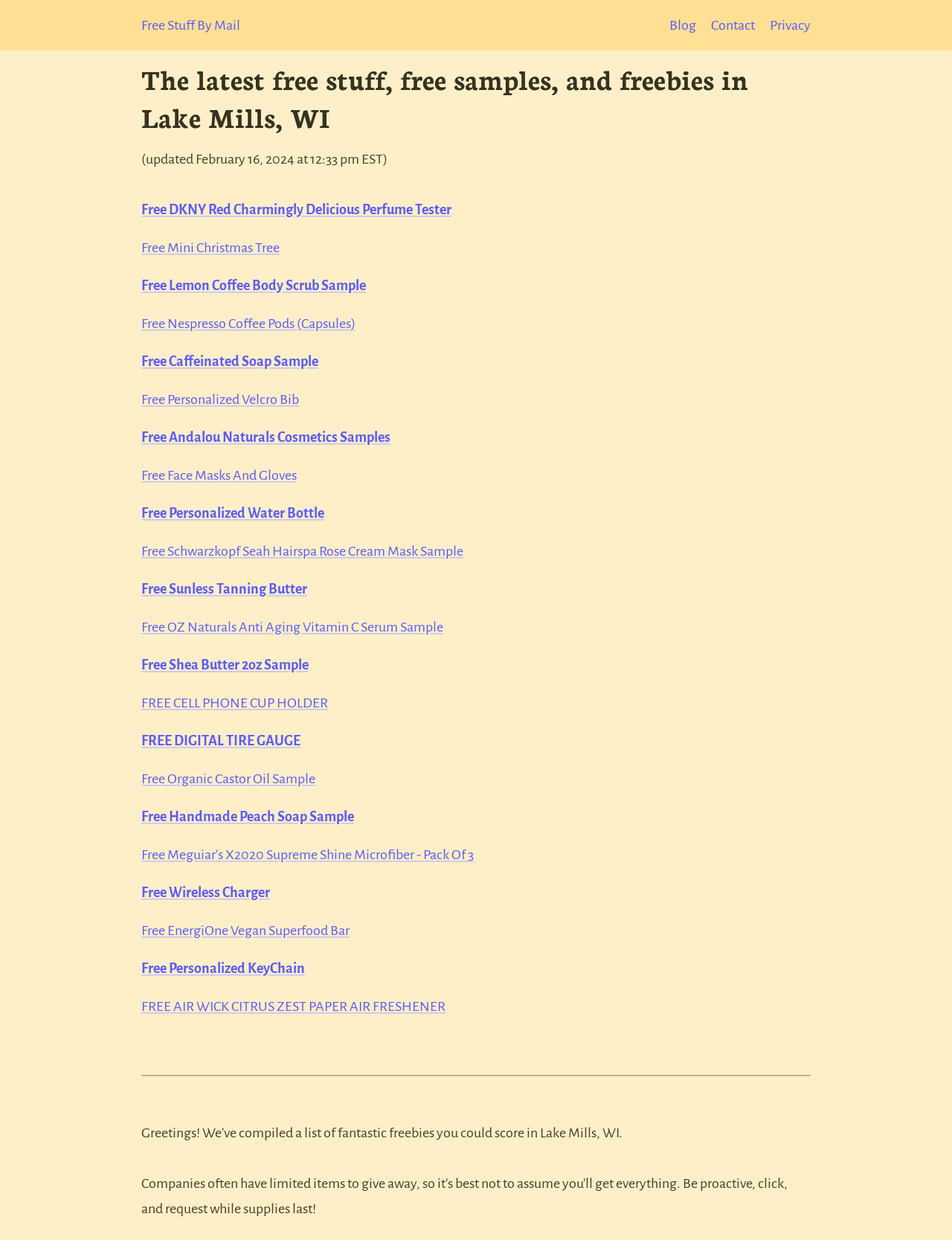Please identify the bounding box coordinates of the region to click in order to complete the given instruction: "Visit the Blog page". The coordinates should be four float numbers between 0 and 1, i.e., [left, top, right, bottom].

[0.703, 0.014, 0.731, 0.026]